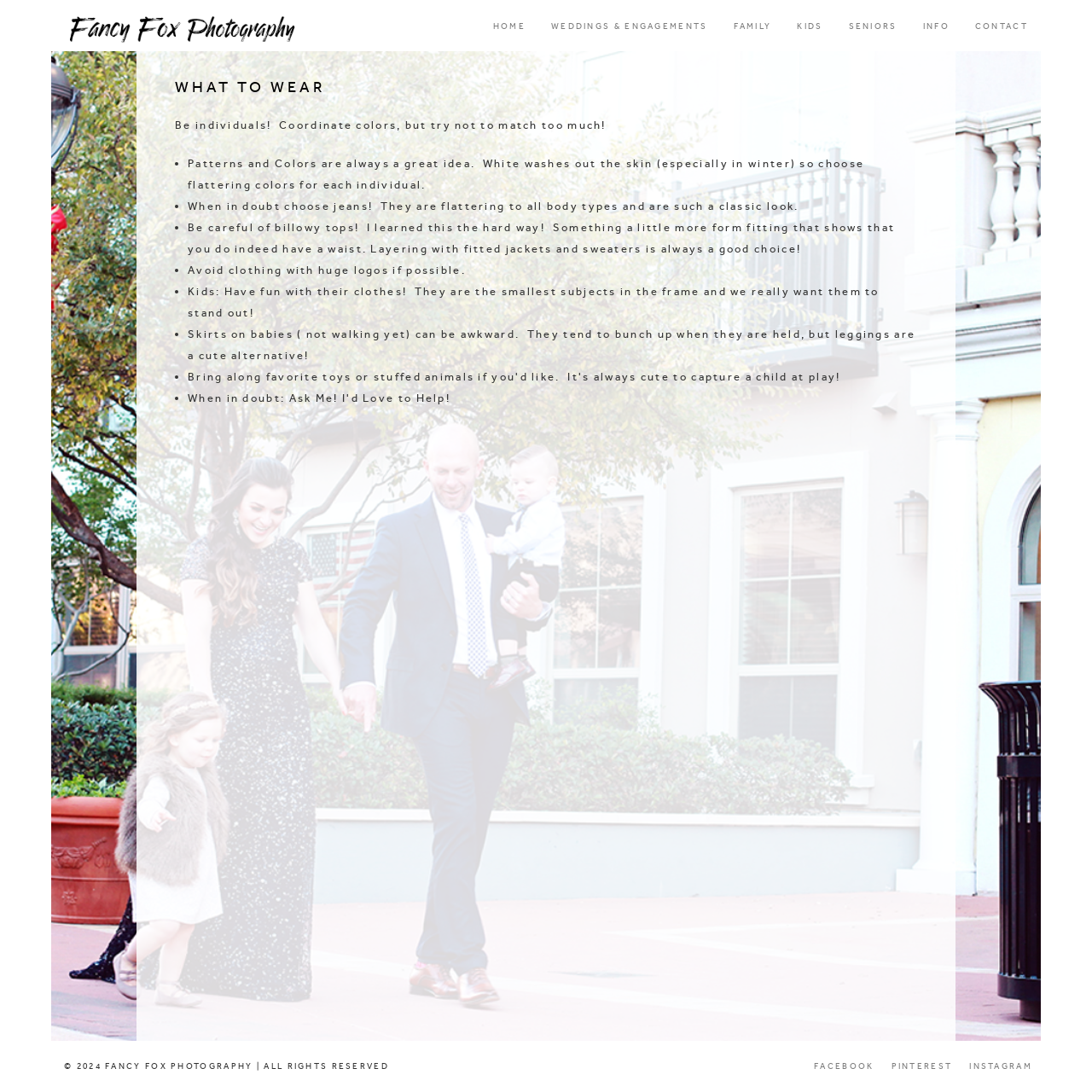Provide the bounding box coordinates of the section that needs to be clicked to accomplish the following instruction: "Contact the photographer."

[0.881, 0.001, 0.953, 0.048]